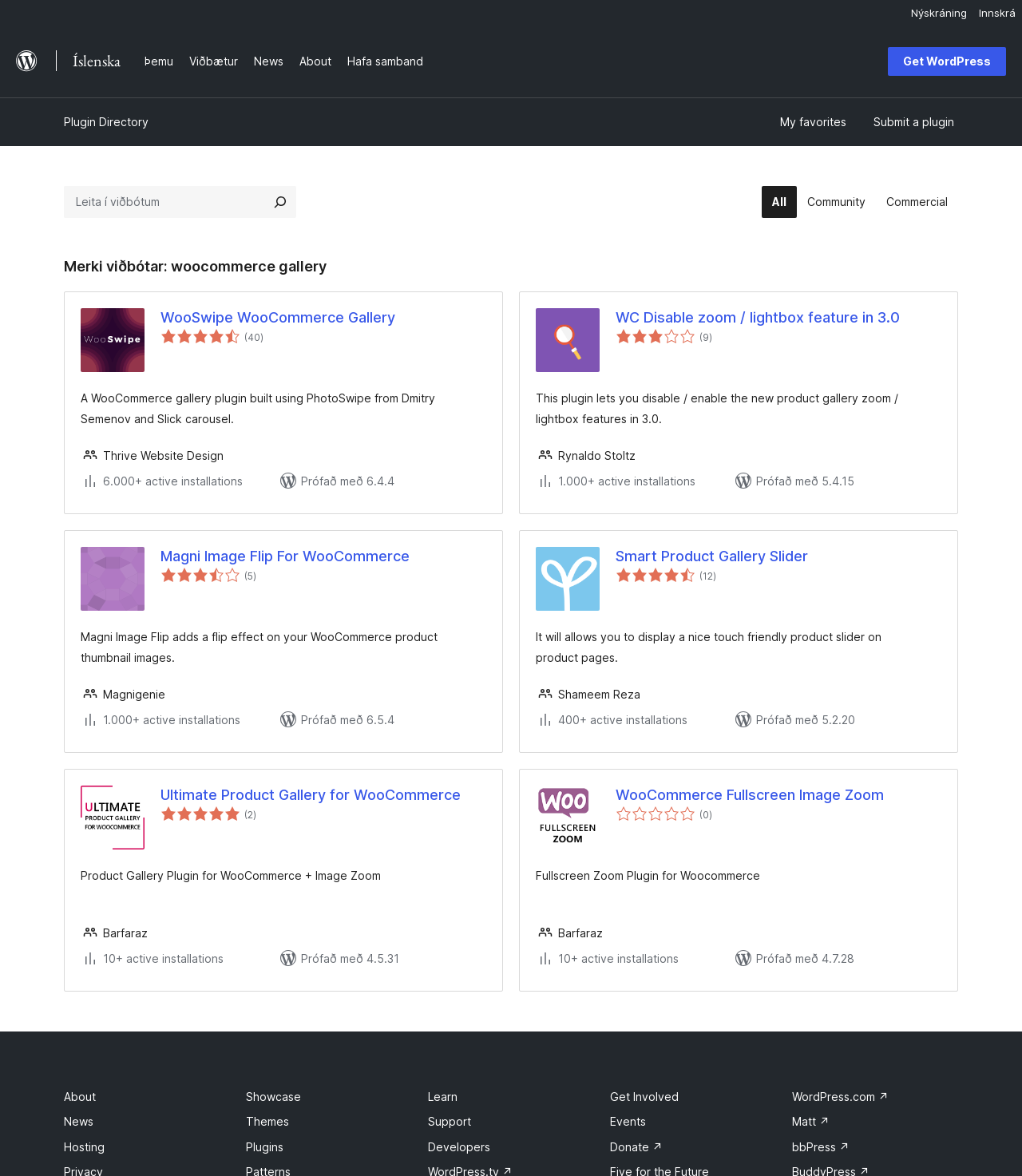Please find the bounding box coordinates (top-left x, top-left y, bottom-right x, bottom-right y) in the screenshot for the UI element described as follows: Ultimate Product Gallery for WooCommerce

[0.157, 0.668, 0.476, 0.684]